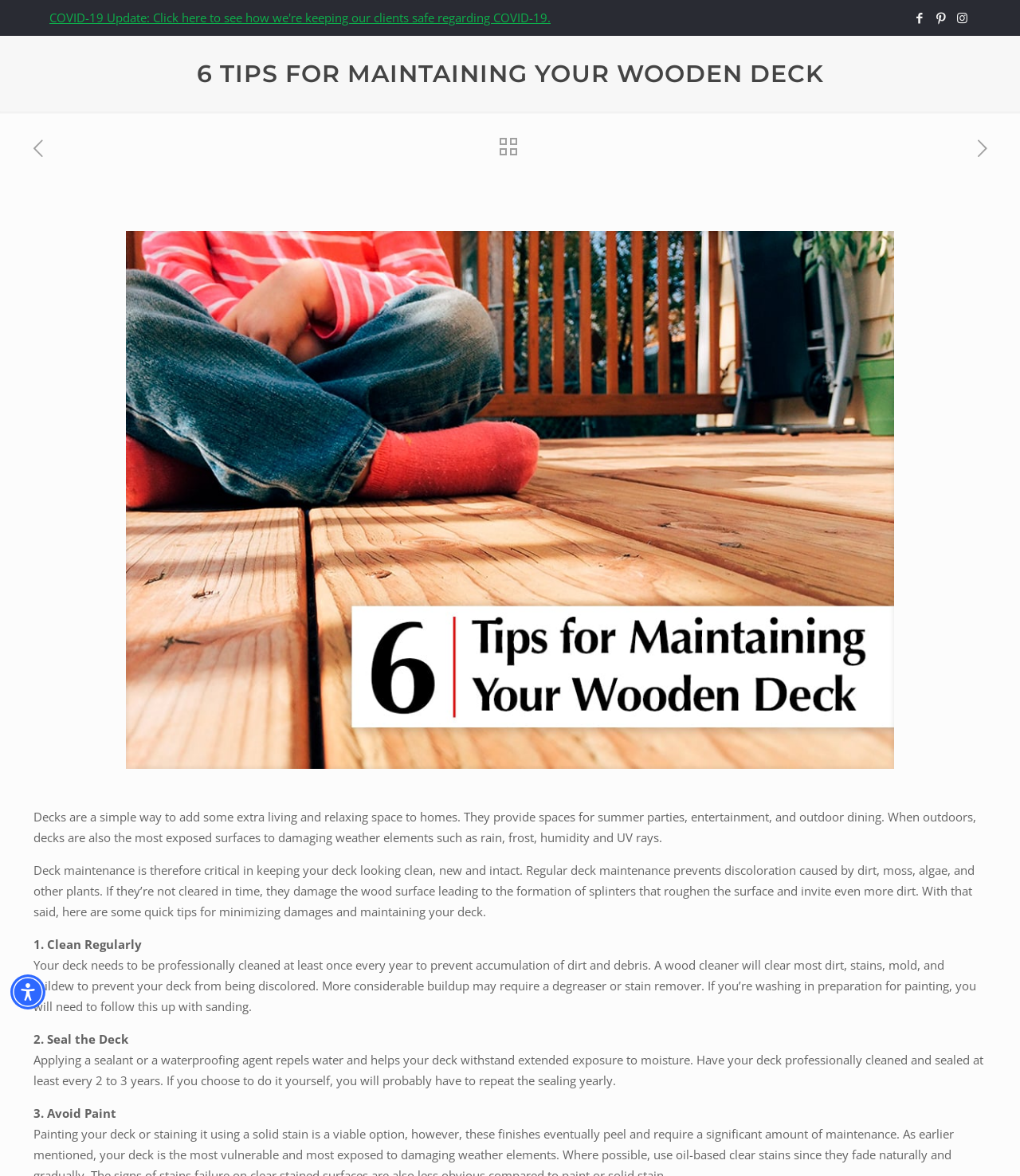Describe all the key features of the webpage in detail.

This webpage is about maintaining wooden decks, with a focus on providing tips for homeowners. At the top left corner, there is a button for an accessibility menu. Below it, there is a list of contact details, including a link to a COVID-19 update. On the top right corner, there are social media links, including Facebook, Pinterest, and Instagram icons.

The main content of the webpage is divided into sections, with a heading "6 TIPS FOR MAINTAINING YOUR WOODEN DECK" at the top. Below the heading, there are links to previous and next posts, as well as a link to all posts. 

The first section of the main content discusses the importance of deck maintenance, explaining how decks provide extra living and relaxing space, but are exposed to damaging weather elements. It highlights the need for regular maintenance to prevent discoloration and damage.

The following sections provide six tips for maintaining a wooden deck, each with a numbered heading. The tips include cleaning the deck regularly, sealing the deck, avoiding paint, and others. Each tip is accompanied by a detailed explanation of the process and its importance.

Throughout the webpage, there are images related to wooden deck maintenance, including a prominent image at the top of the main content section. The overall layout is organized, with clear headings and concise text, making it easy to navigate and understand.